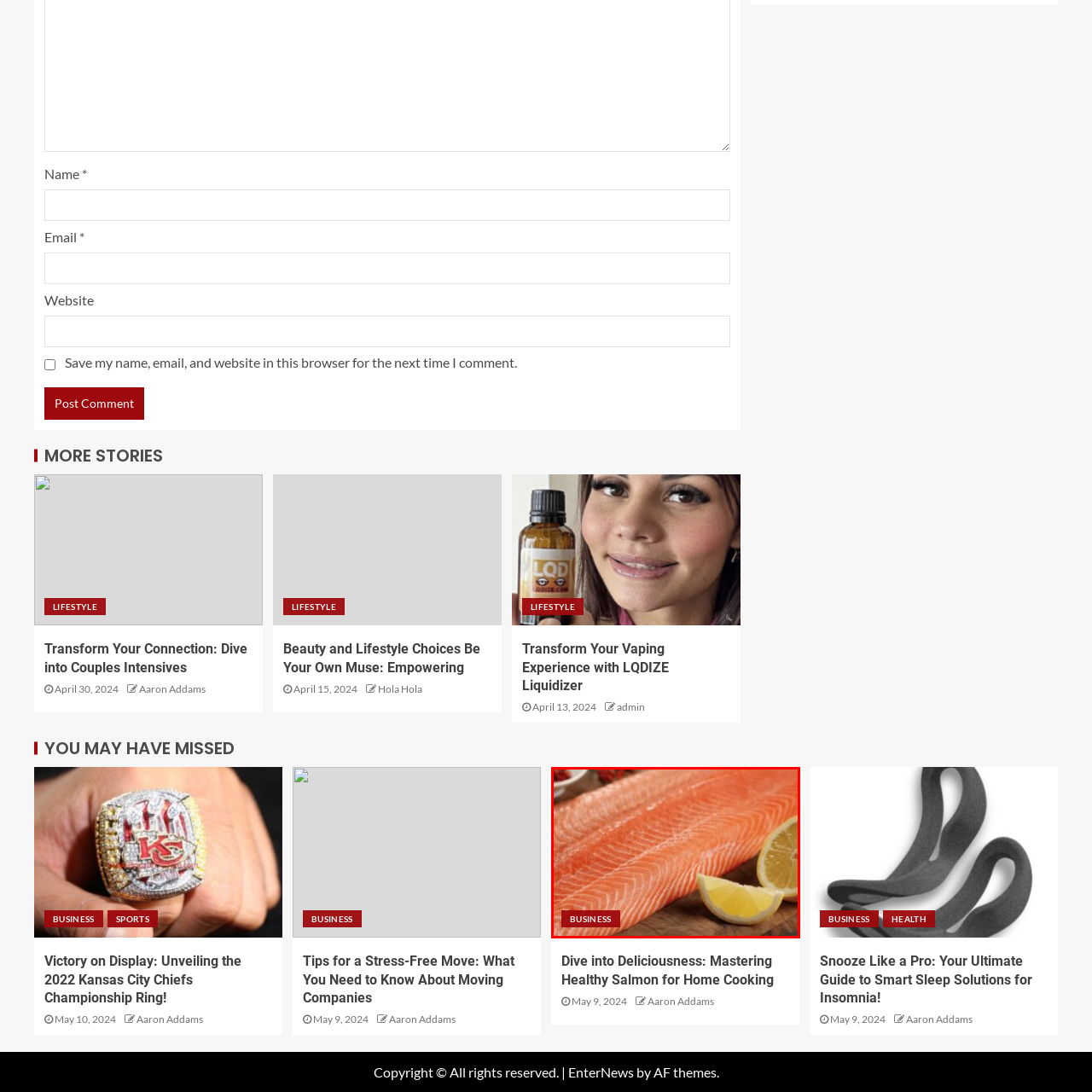Provide a comprehensive description of the image highlighted by the red bounding box.

This image features a fresh fillet of salmon, renowned for its vibrant orange color and rich texture, suggesting high quality and freshness. Adjacent to the salmon are two lemon wedges, adding a zesty touch that complements the fish. This visual likely accompanies an article titled "Dive into Deliciousness: Mastering Healthy Salmon for Home Cooking," which emphasizes the culinary versatility and health benefits of salmon. The image is categorized under the "BUSINESS" section, indicating a focus on topics relevant to the food industry, culinary trends, or healthy eating.